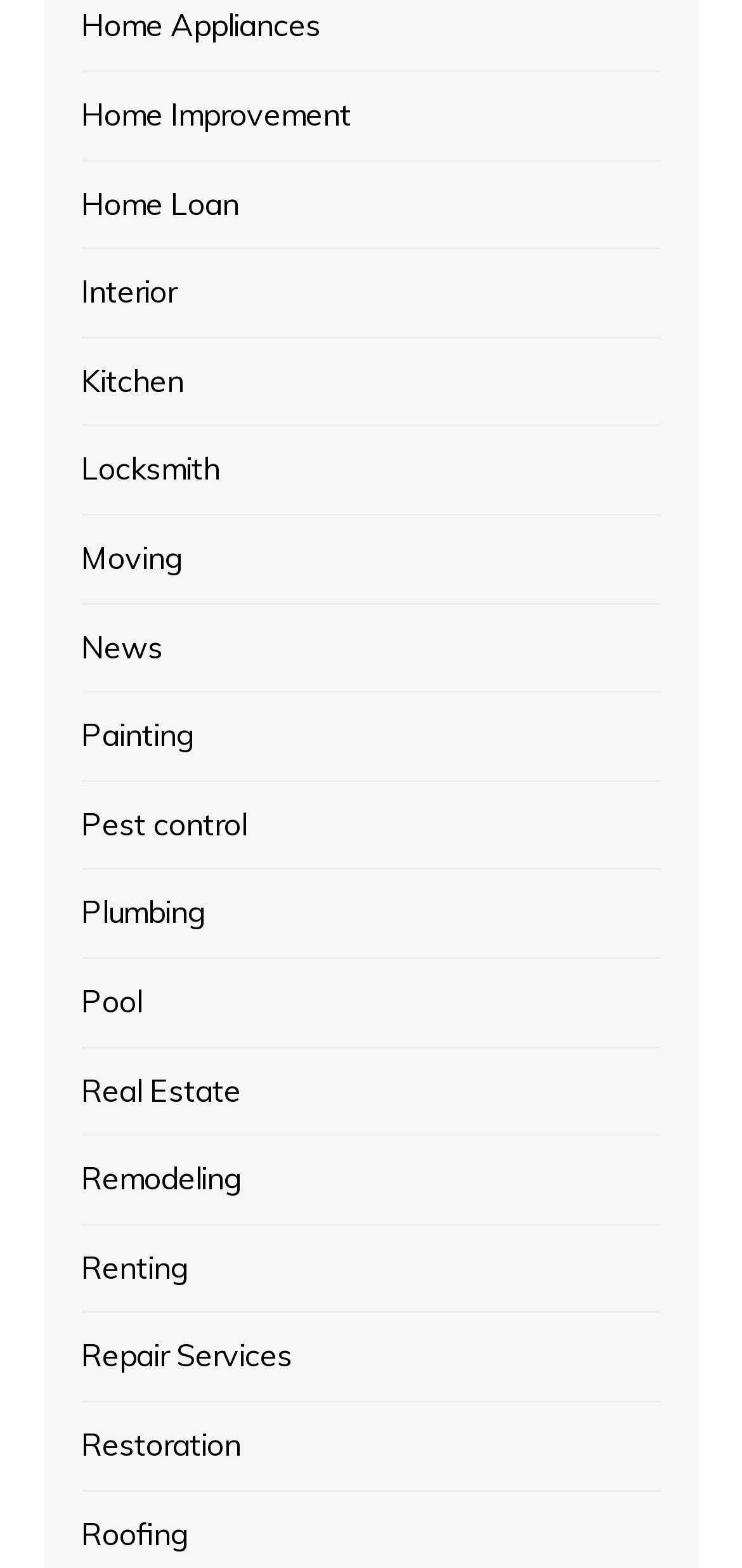Identify the bounding box coordinates for the UI element described as follows: Roofing. Use the format (top-left x, top-left y, bottom-right x, bottom-right y) and ensure all values are floating point numbers between 0 and 1.

[0.11, 0.963, 0.253, 0.994]